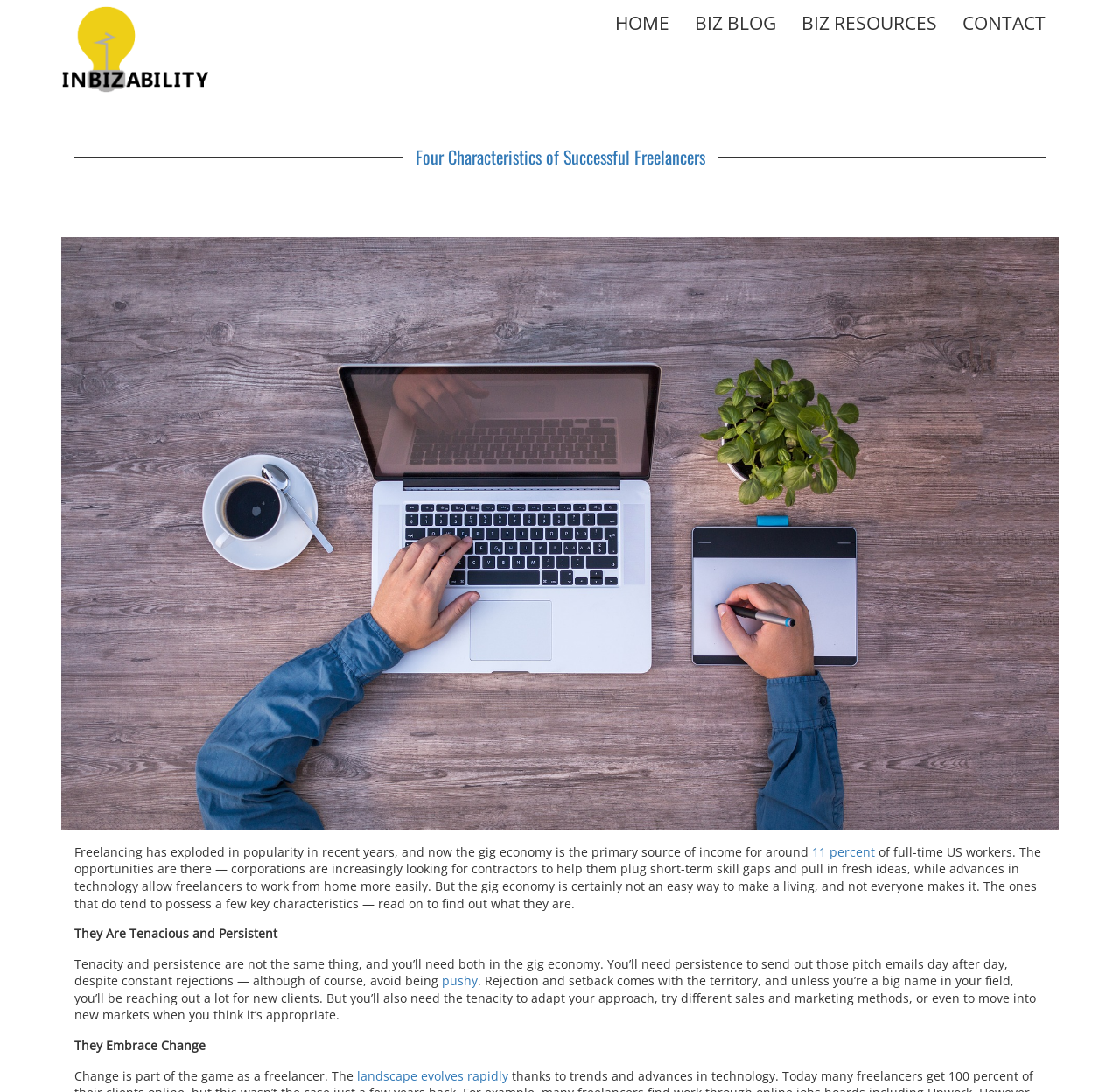Use a single word or phrase to answer the question:
What is the quality required to adapt to new markets?

Tenacity